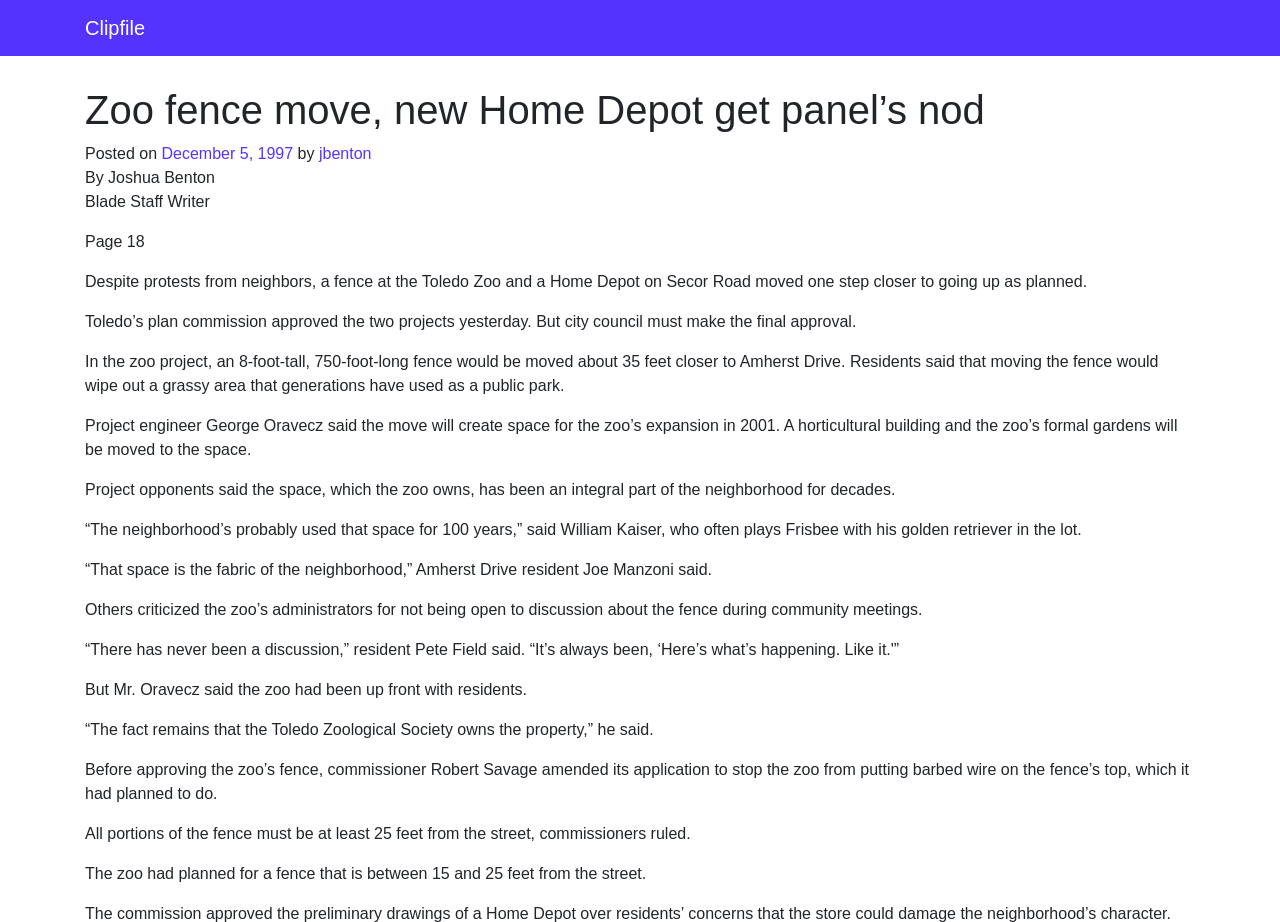Please identify the primary heading of the webpage and give its text content.

Zoo fence move, new Home Depot get panel’s nod